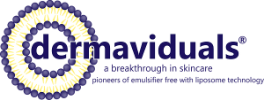What technology is mentioned in the logo?
Please give a detailed answer to the question using the information shown in the image.

The logo notes that the company is a pioneer of emulsifier-free with liposome technology, highlighting their unique approach to skincare formulation.